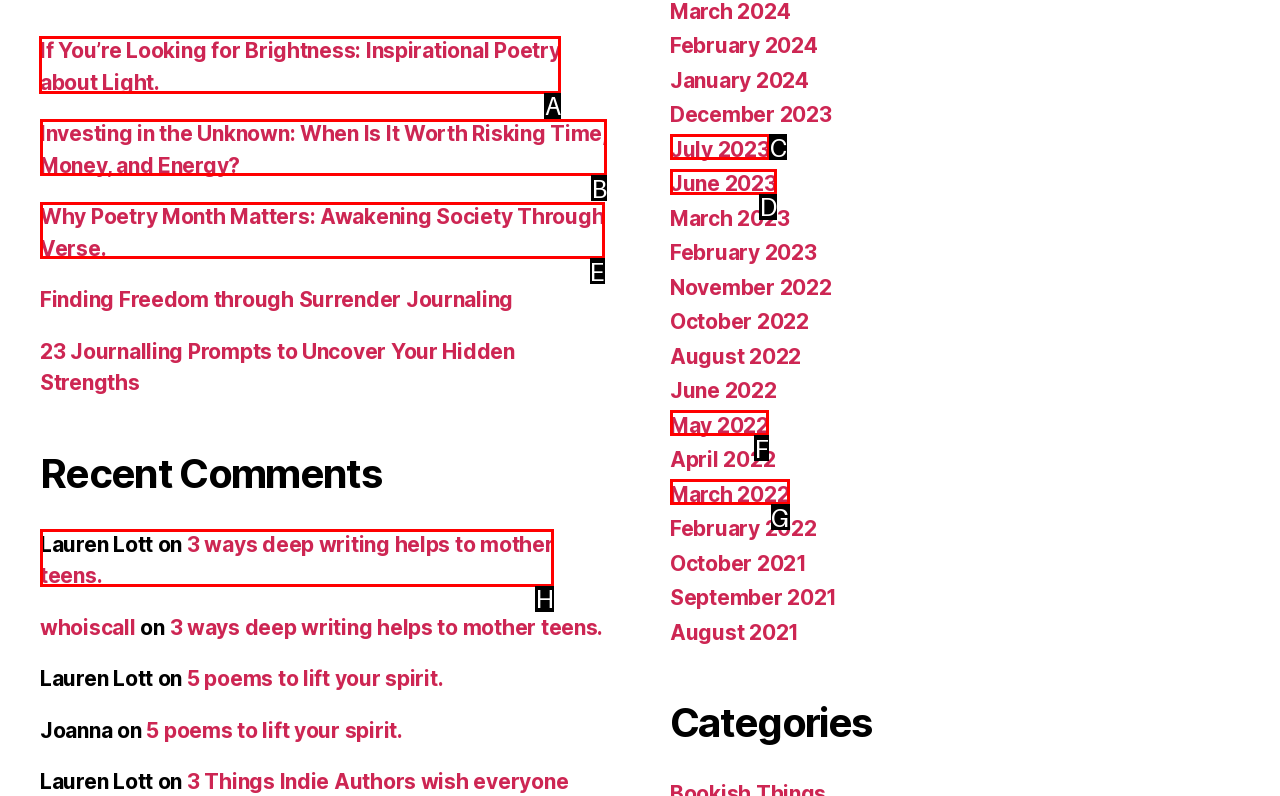Identify the appropriate choice to fulfill this task: Read the article 'If You’re Looking for Brightness: Inspirational Poetry about Light'
Respond with the letter corresponding to the correct option.

A